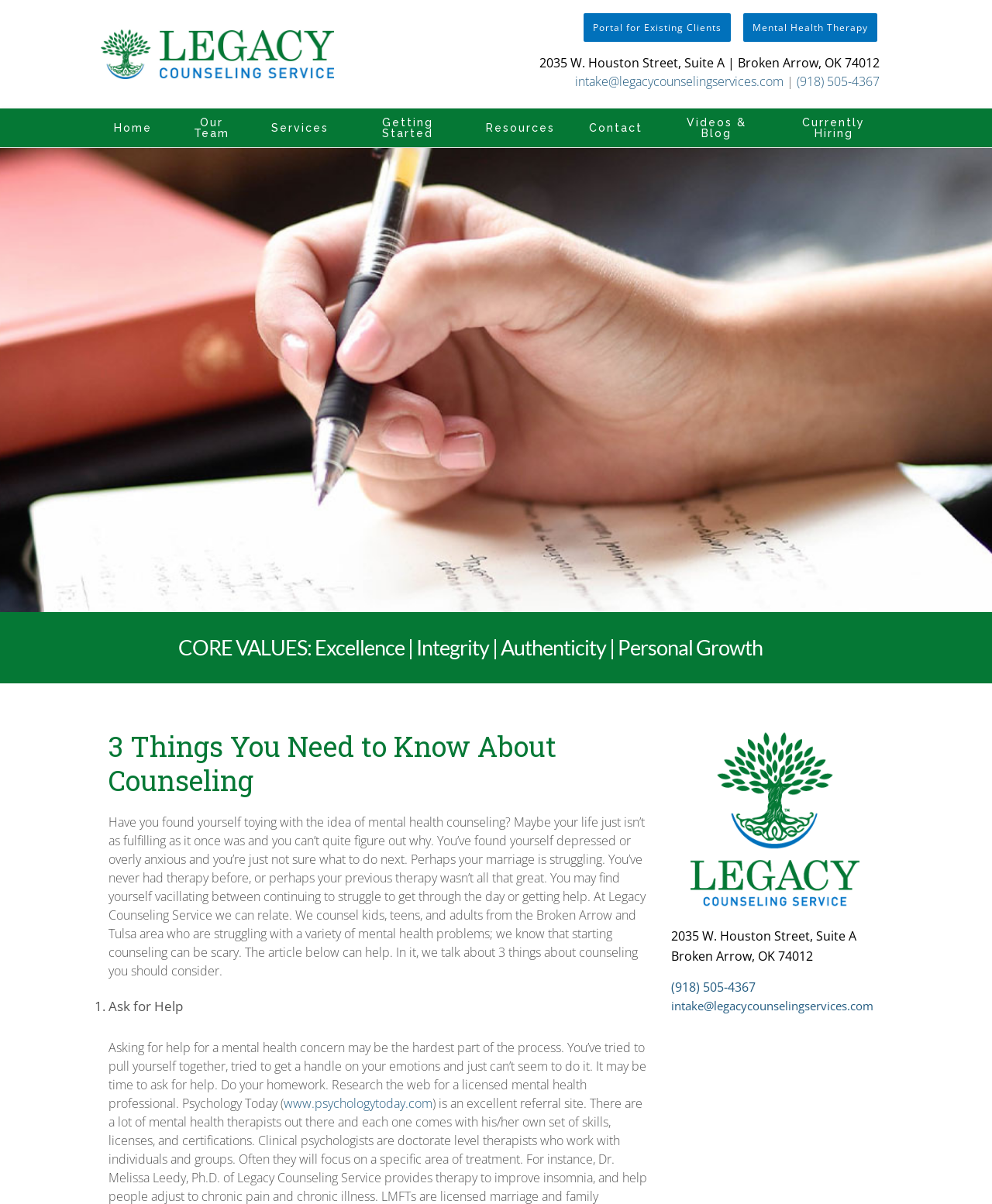Based on the element description "intake@legacycounselingservices.com", predict the bounding box coordinates of the UI element.

[0.677, 0.828, 0.881, 0.841]